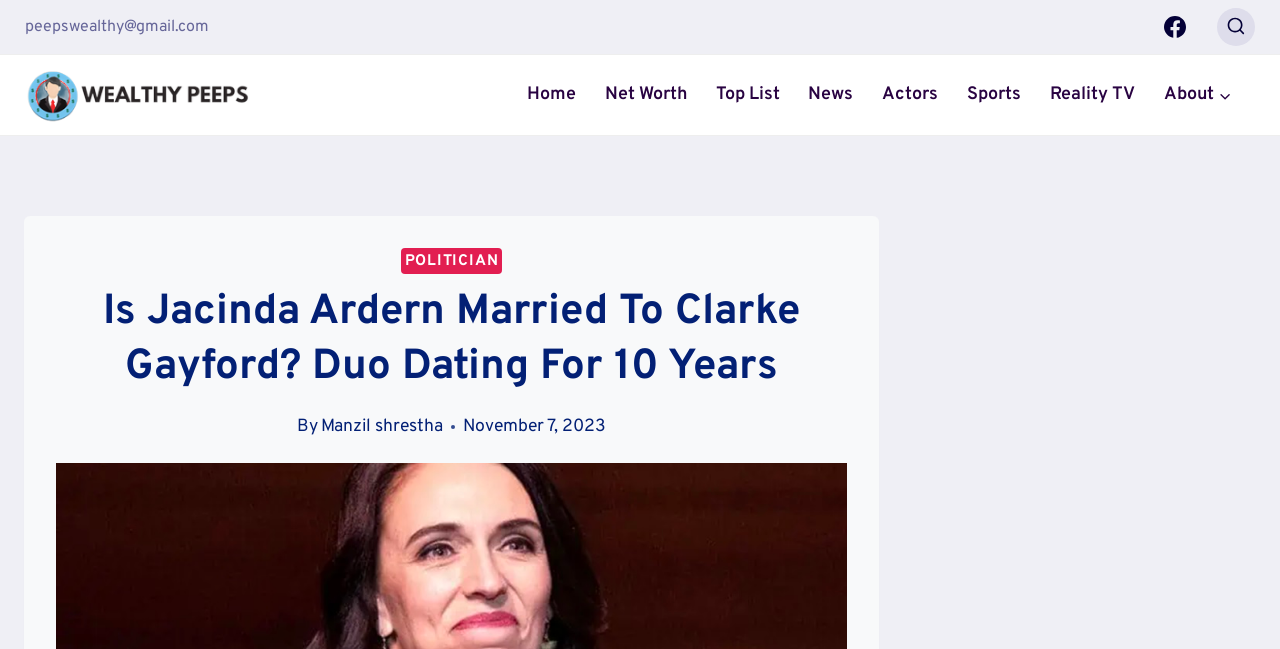Answer the question below with a single word or a brief phrase: 
What is the category of the article?

POLITICIAN